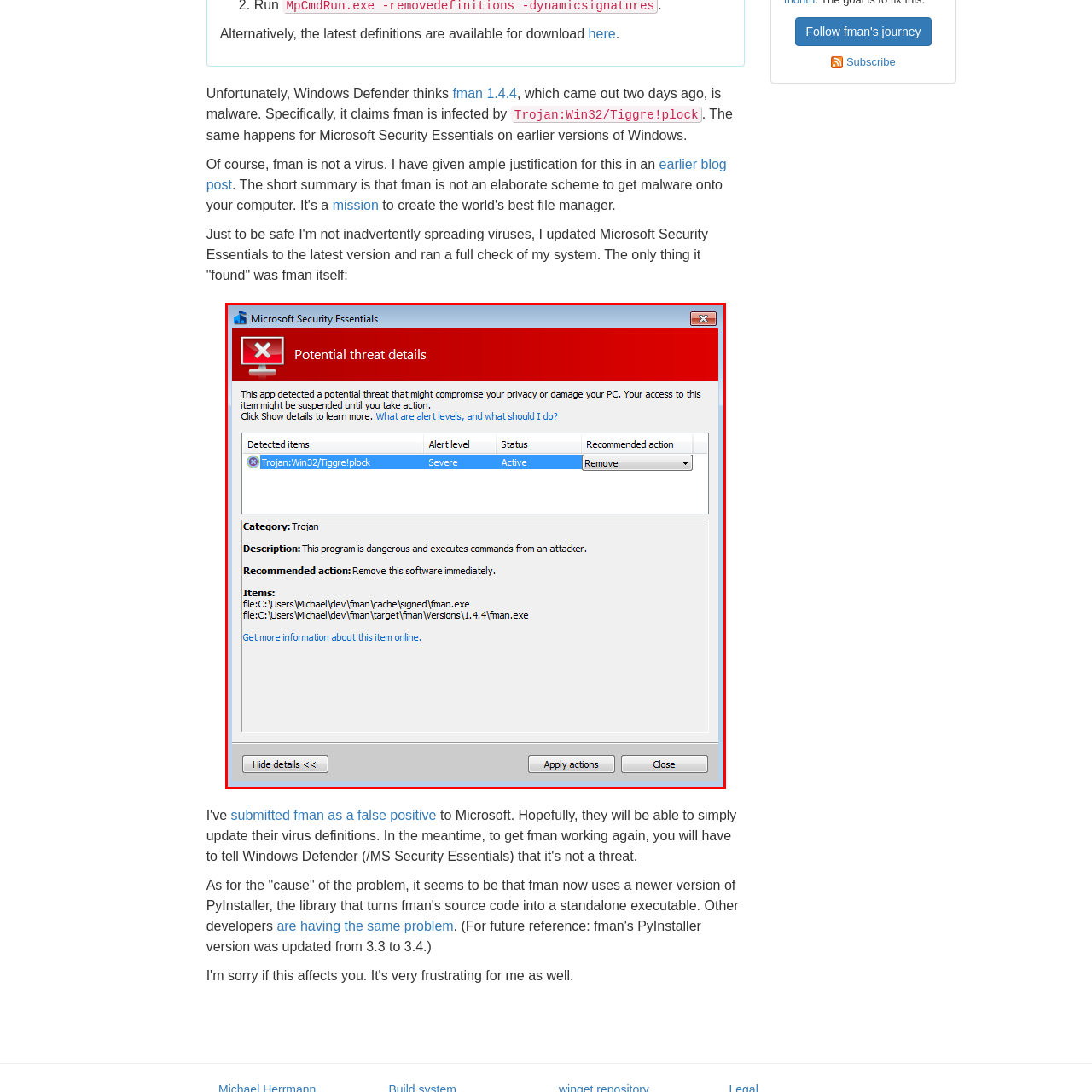Please review the image enclosed by the red bounding box and give a detailed answer to the following question, utilizing the information from the visual: What is the status of the detected threat?

The status of the detected threat can be determined by looking at the alert details in the warning dialogue, which specifies the threat as 'currently active', indicating that the threat is still present and active on the user's computer.